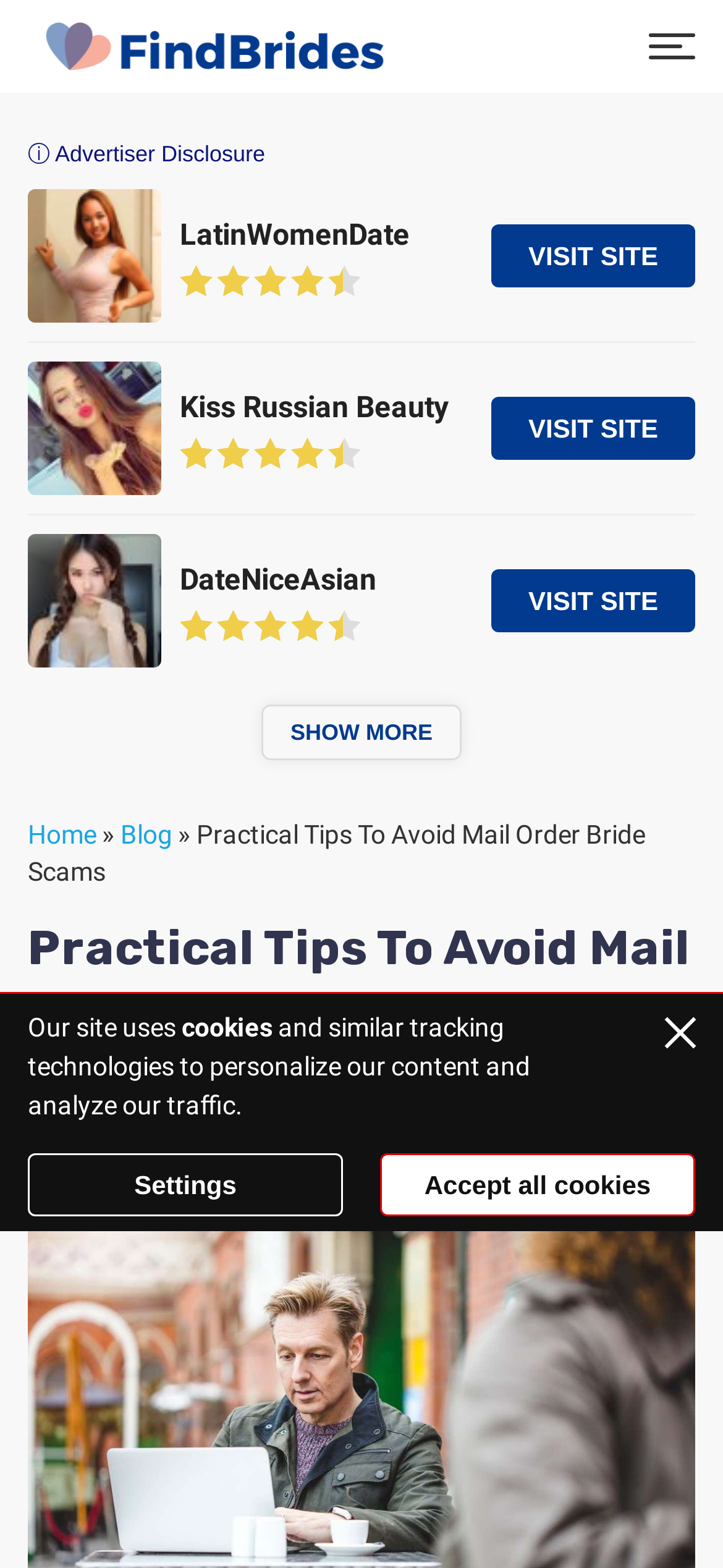When was the article last updated?
Using the visual information, answer the question in a single word or phrase.

October 5, 2018